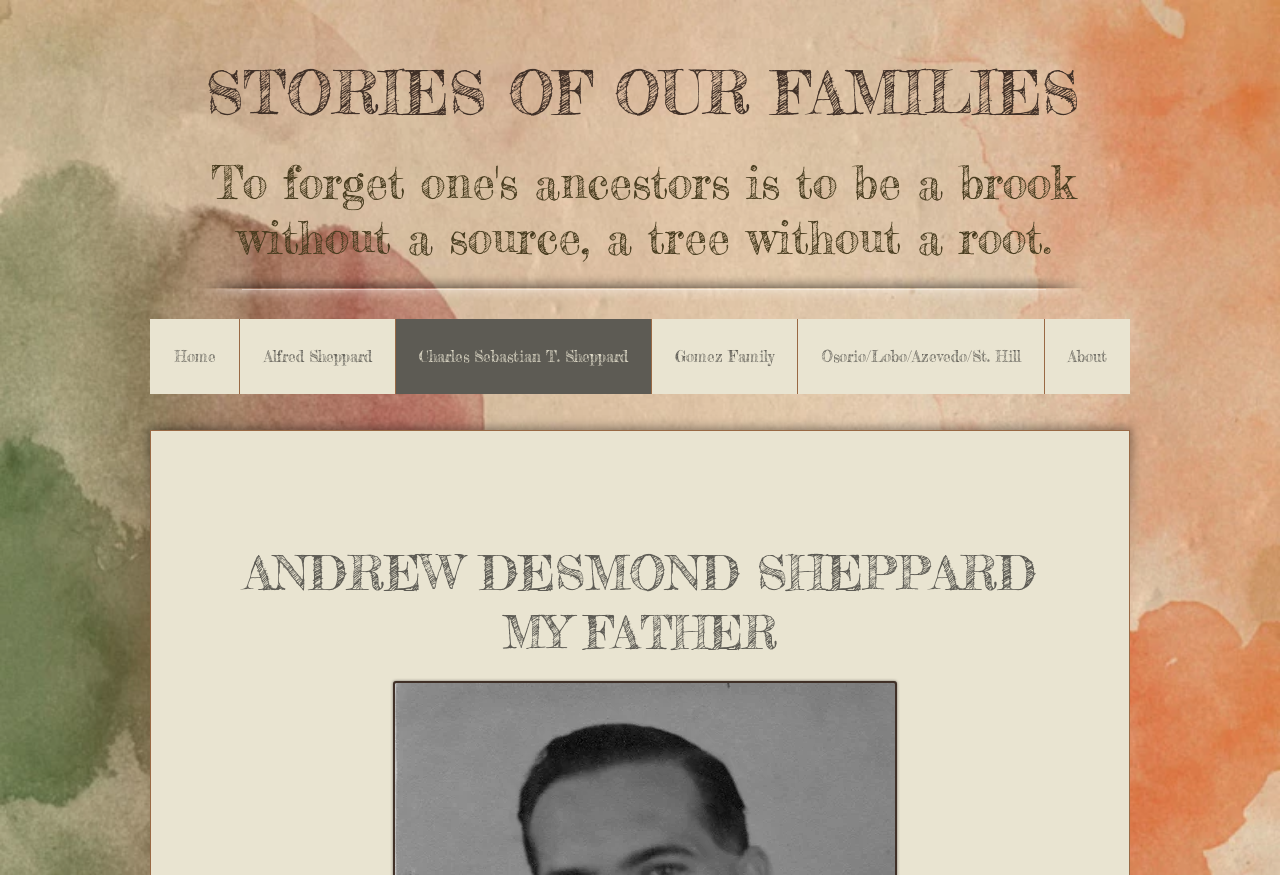What is the position of the navigation menu on the webpage?
Look at the image and answer the question using a single word or phrase.

Top